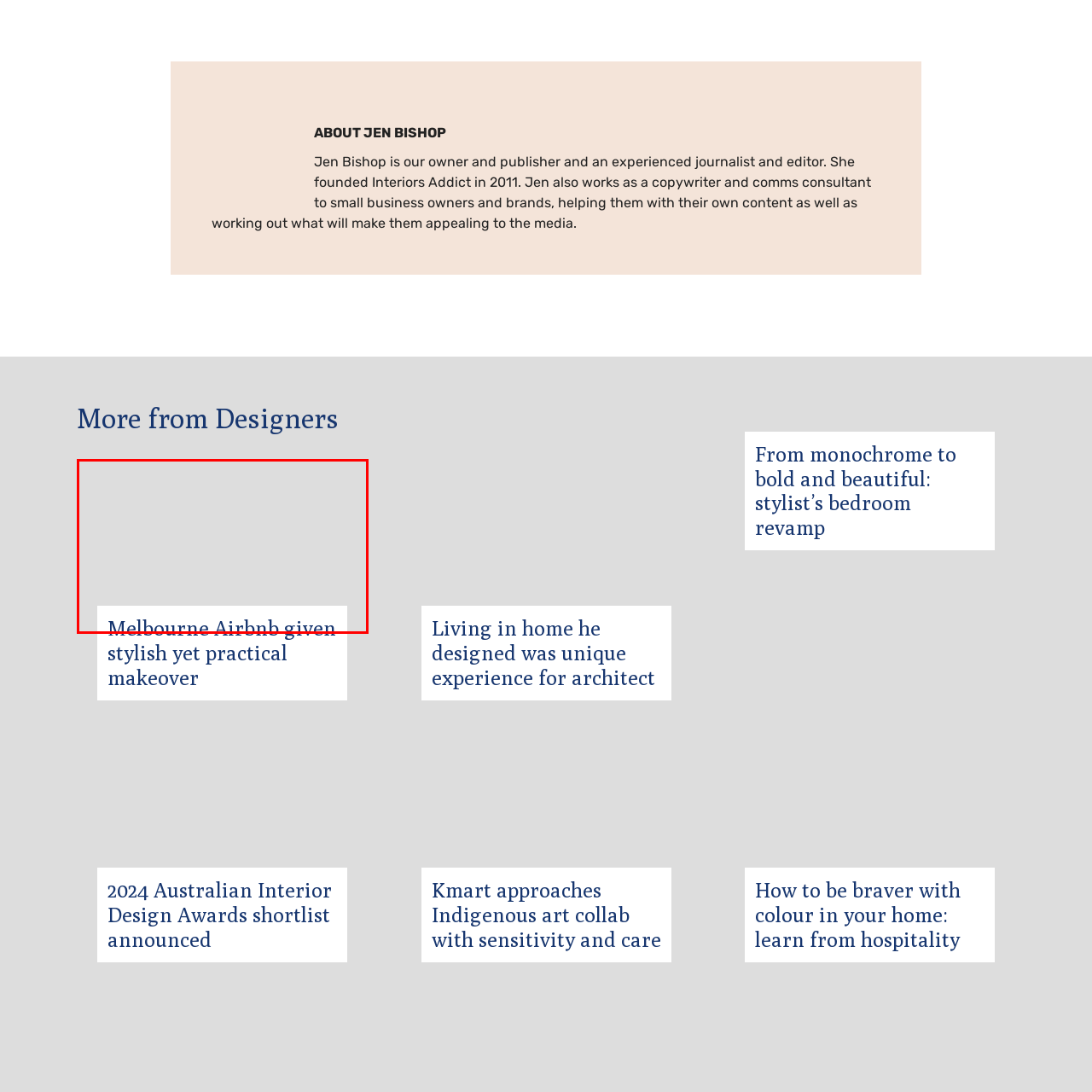What is the focus of the article's renovation?
Look closely at the portion of the image highlighted by the red bounding box and provide a comprehensive answer to the question.

The caption states that the article highlights the transformation of the Melbourne Airbnb, focusing on the 'stylish yet functional elements of the space', which implies that the renovation's focus is on achieving a balance between aesthetics and usability.